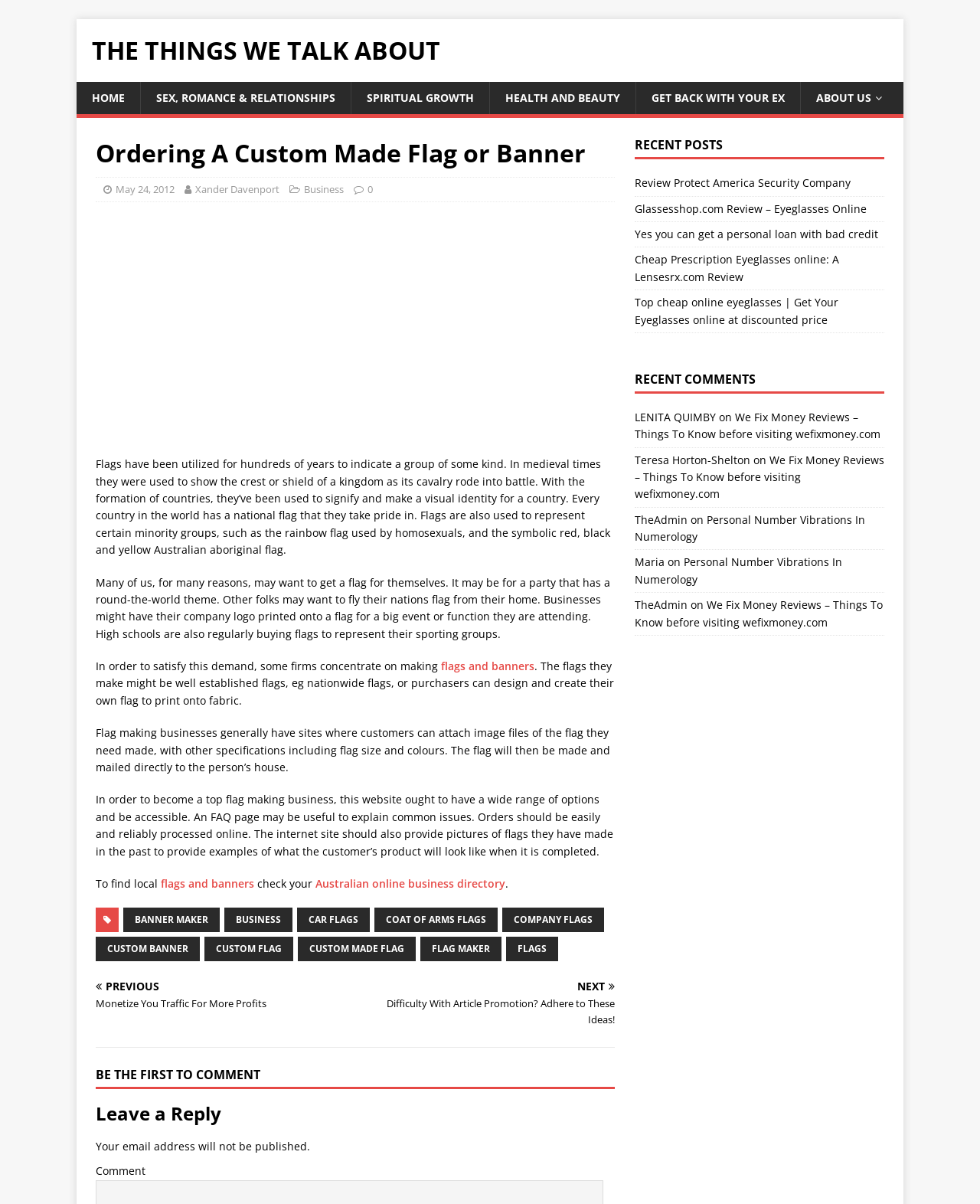Bounding box coordinates are to be given in the format (top-left x, top-left y, bottom-right x, bottom-right y). All values must be floating point numbers between 0 and 1. Provide the bounding box coordinate for the UI element described as: Qwofi Emma

None